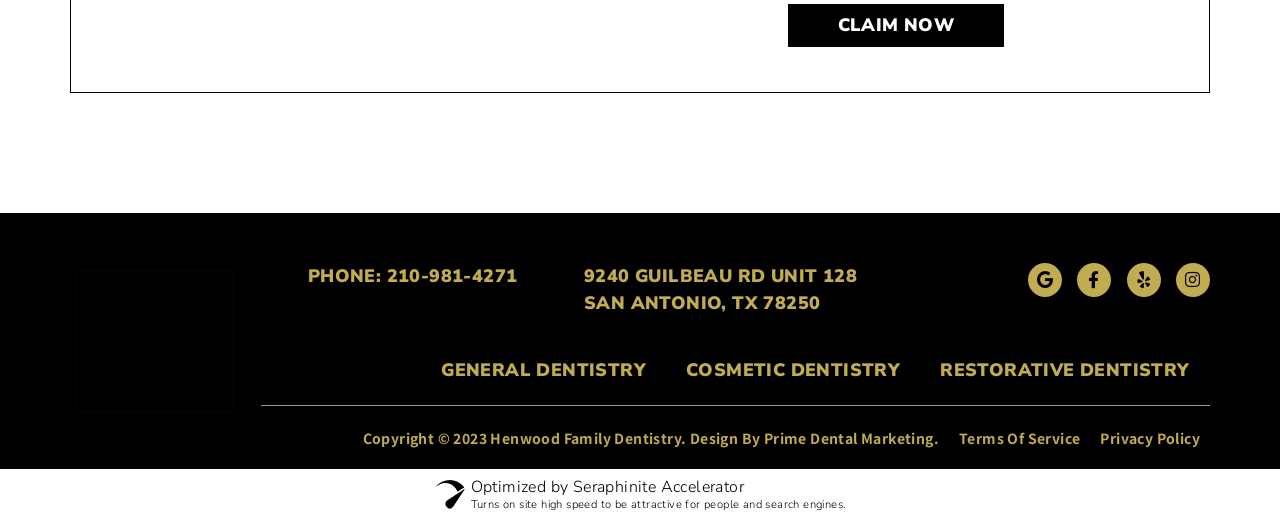What is the phone number of Henwood Family Dentistry?
Please provide a full and detailed response to the question.

I found the phone number by looking at the heading element 'PHONE: 210-981-4271' which is located at the top of the webpage, and it is also a link element.